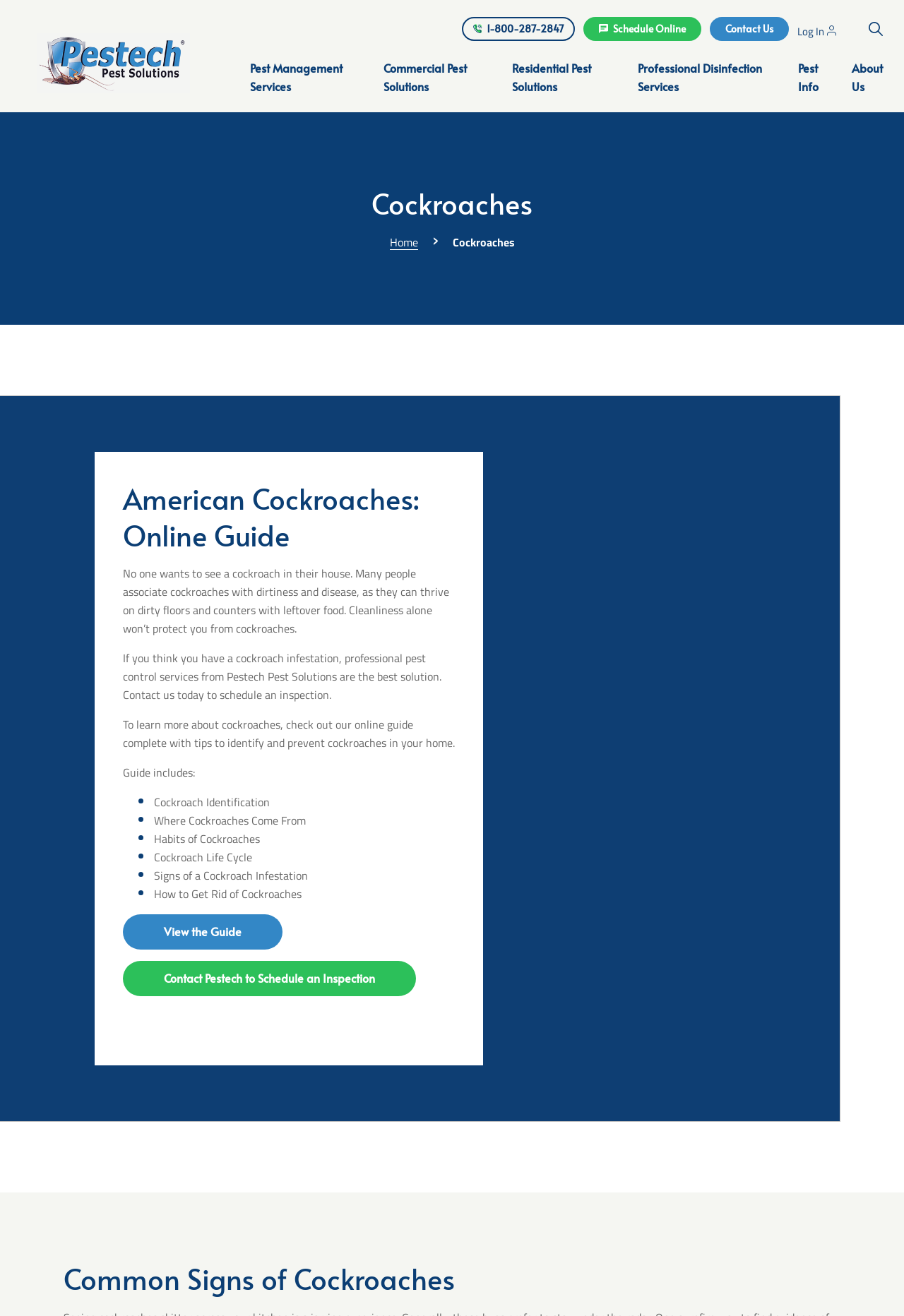Please identify the bounding box coordinates of the element I need to click to follow this instruction: "Schedule an inspection online".

[0.645, 0.013, 0.776, 0.031]